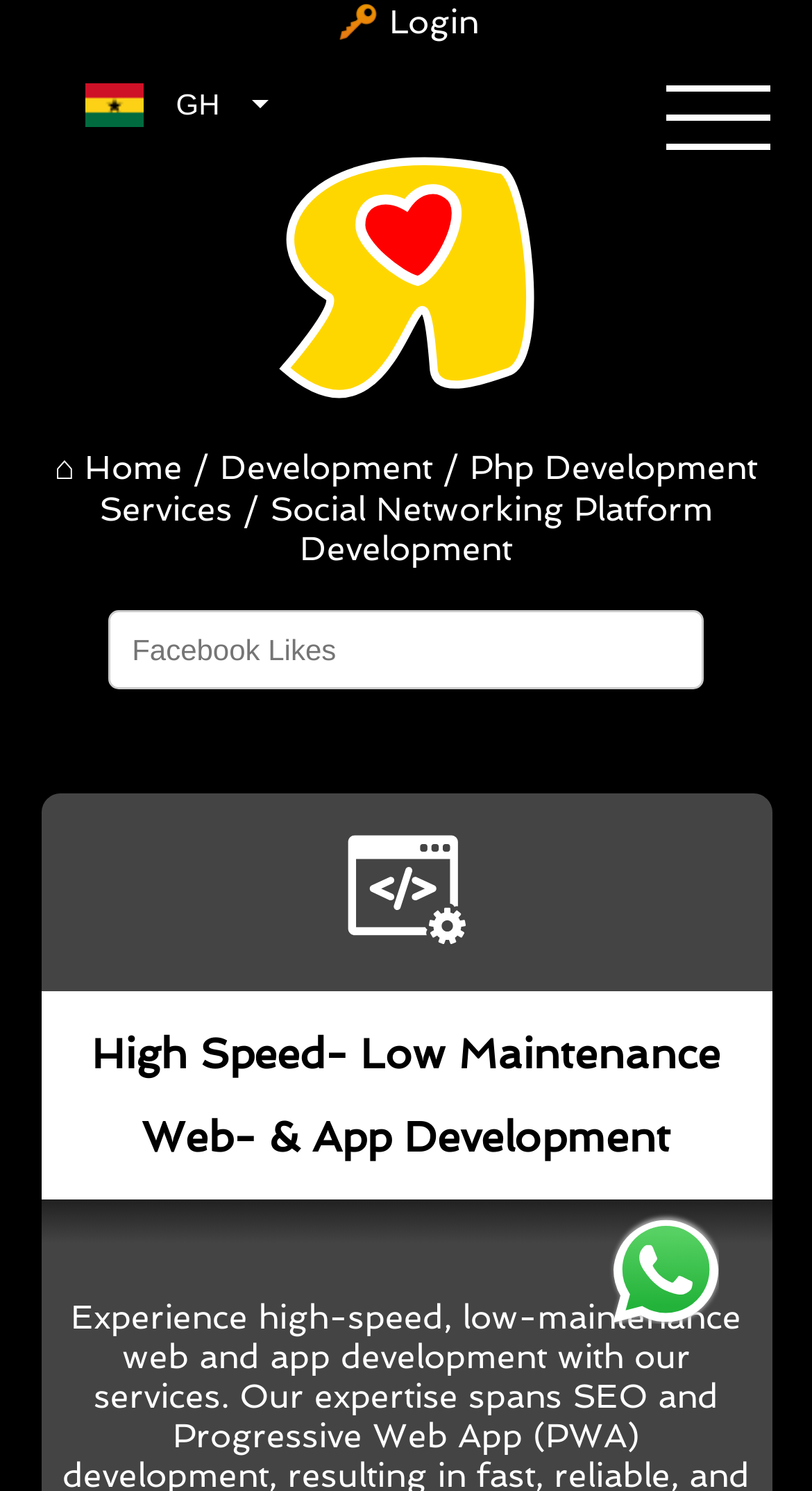Find the bounding box coordinates of the clickable area required to complete the following action: "Select the Ghana flag".

[0.051, 0.042, 0.385, 0.098]